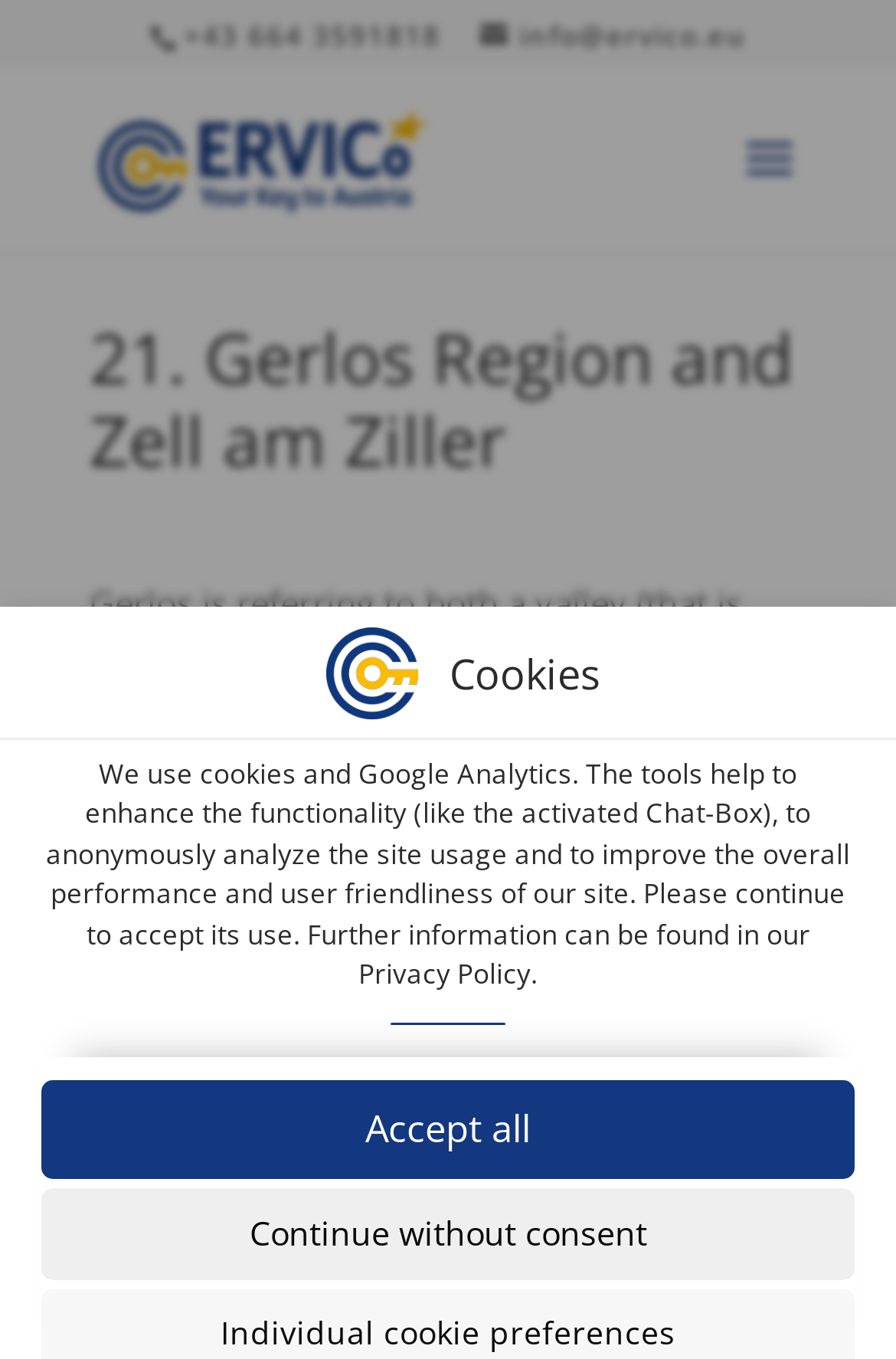What is the purpose of Google Analytics?
Please provide a single word or phrase based on the screenshot.

Anonymously analyze site usage